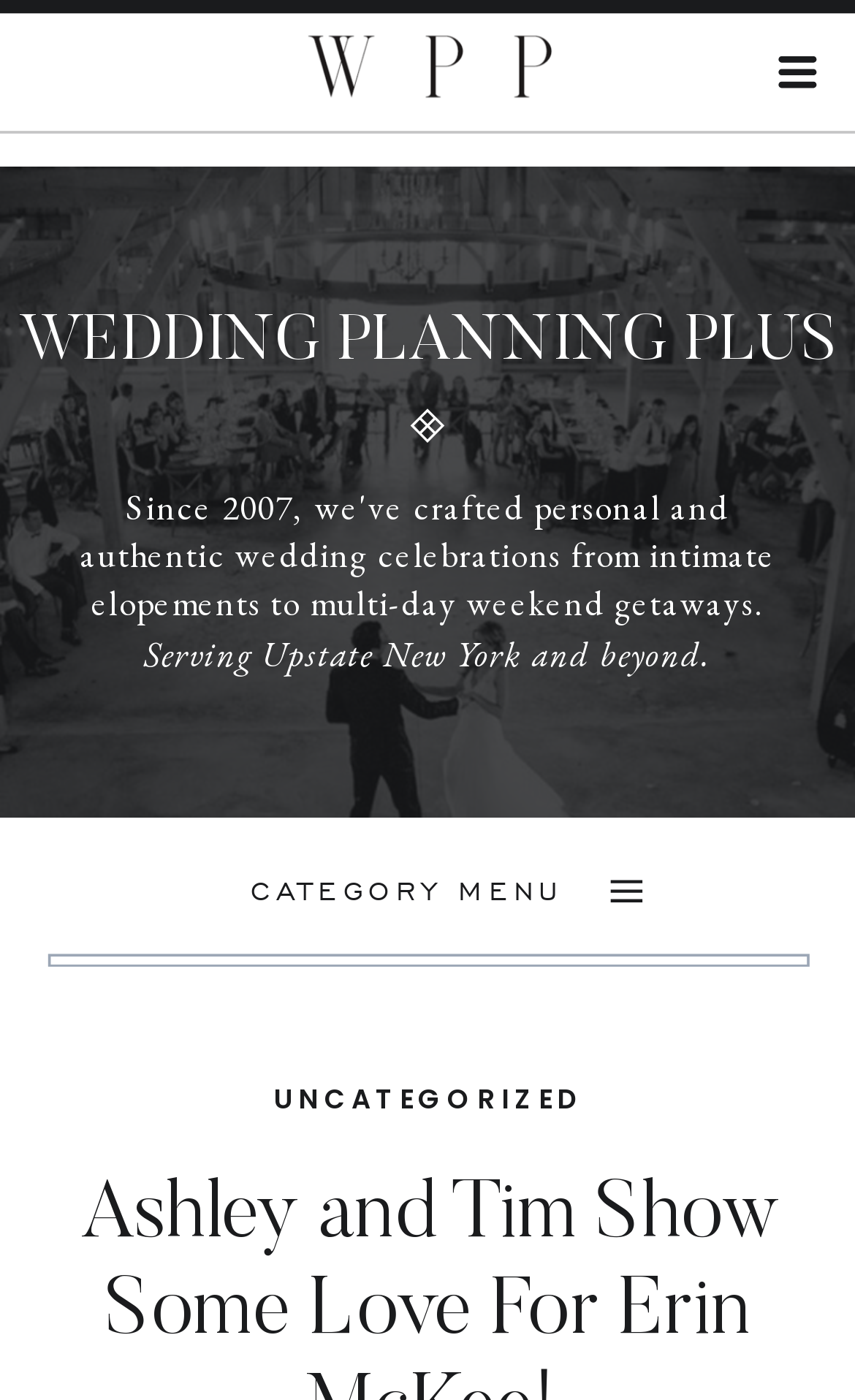What is the purpose of the image at [0.478, 0.29, 0.522, 0.317]? Refer to the image and provide a one-word or short phrase answer.

Decoration or illustration